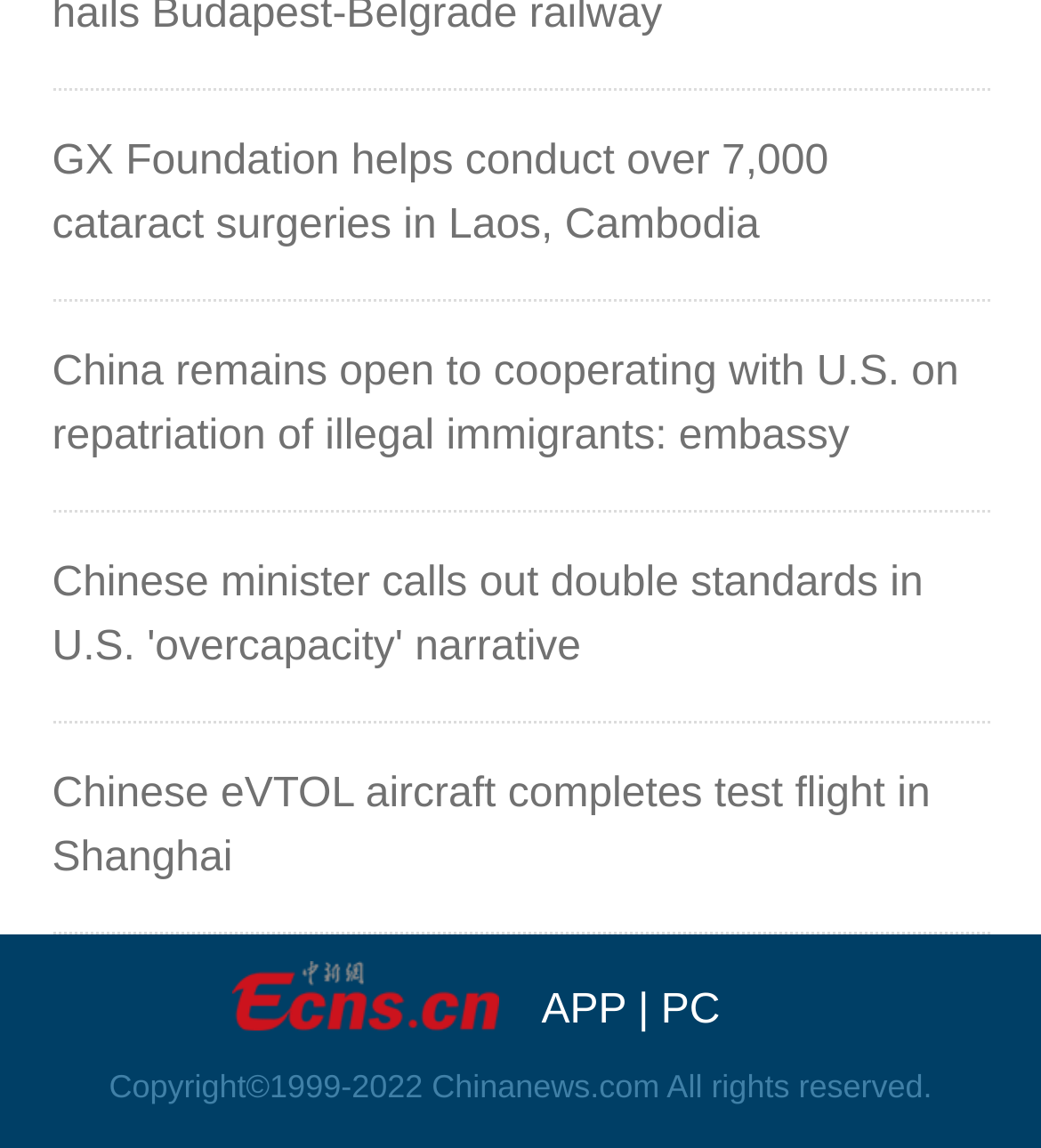What are the options to switch the webpage layout?
Based on the image, give a concise answer in the form of a single word or short phrase.

APP and PC